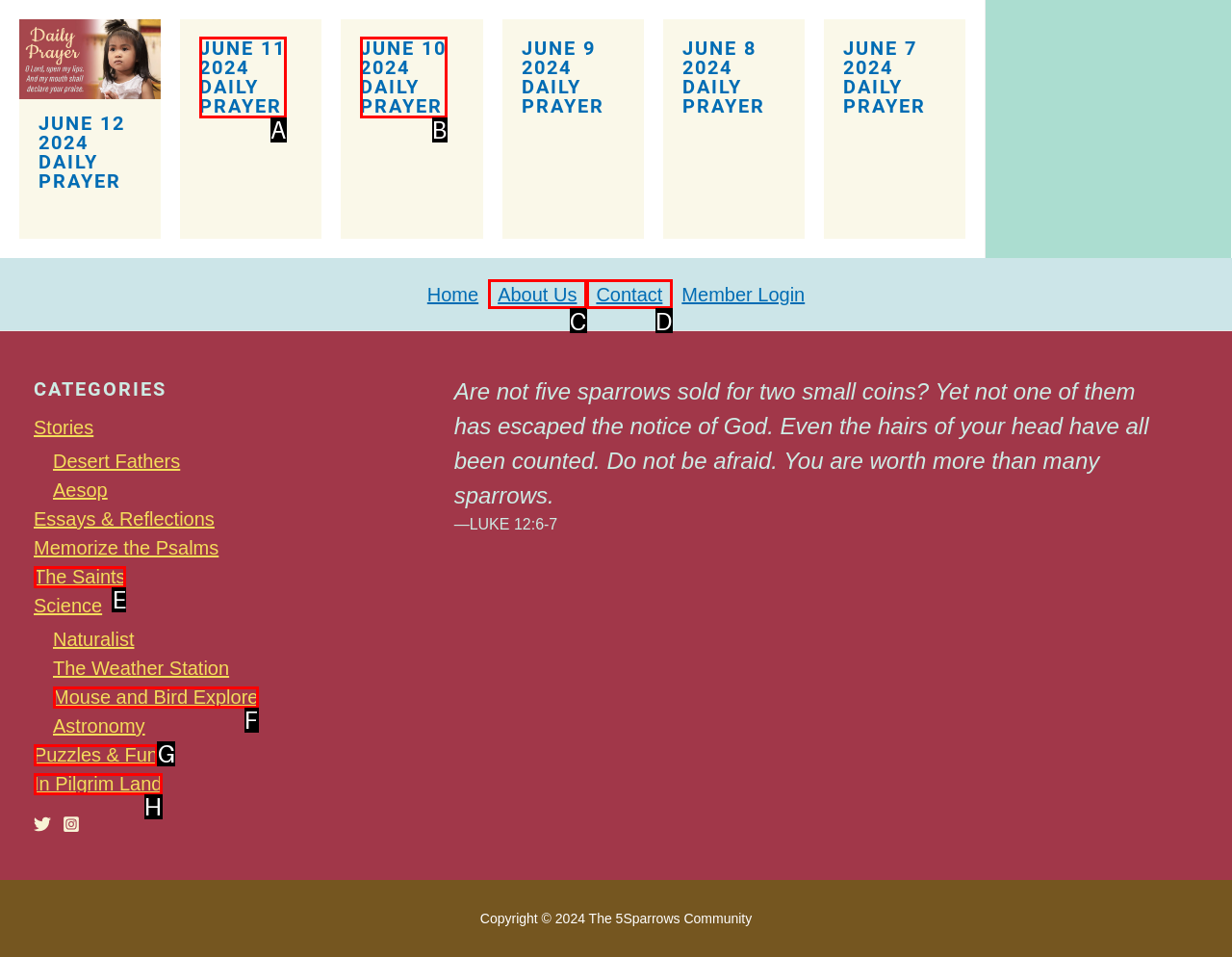Determine which option matches the element description: Mouse and Bird Explore
Answer using the letter of the correct option.

F